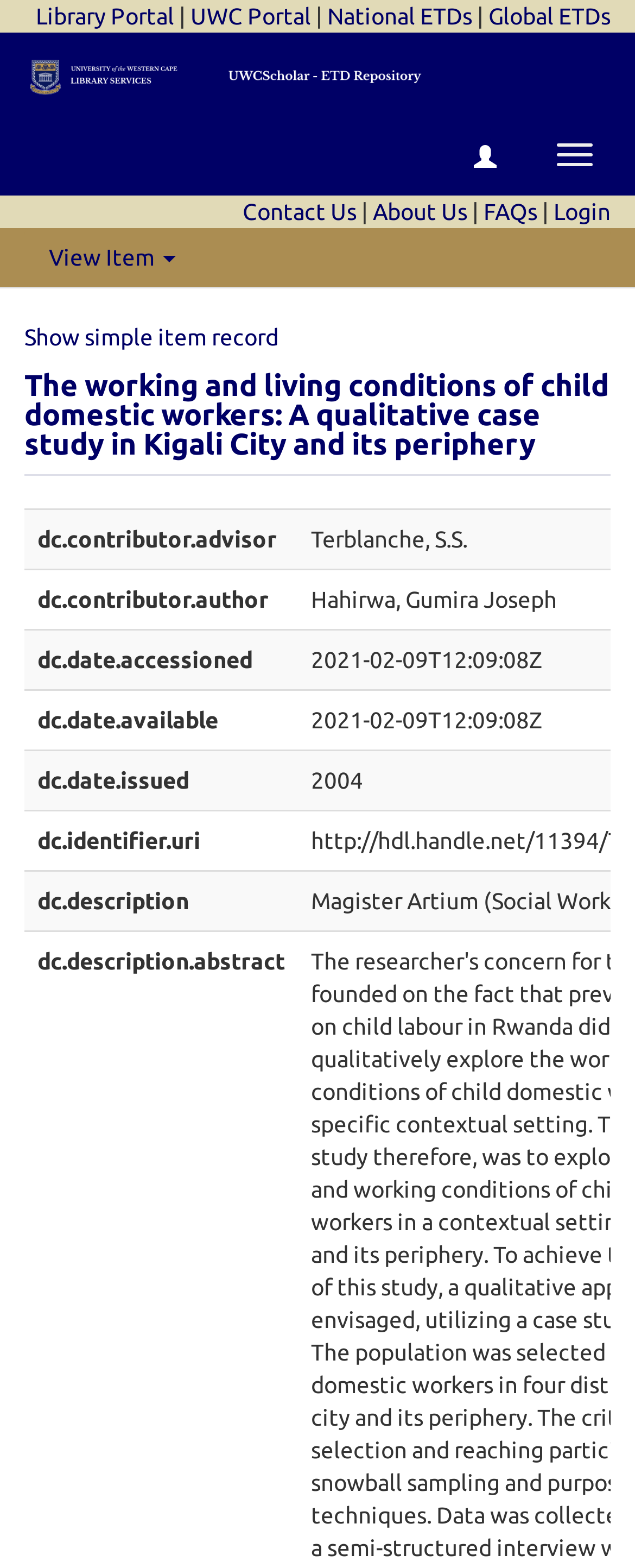Based on the description "Login", find the bounding box of the specified UI element.

[0.872, 0.127, 0.962, 0.143]